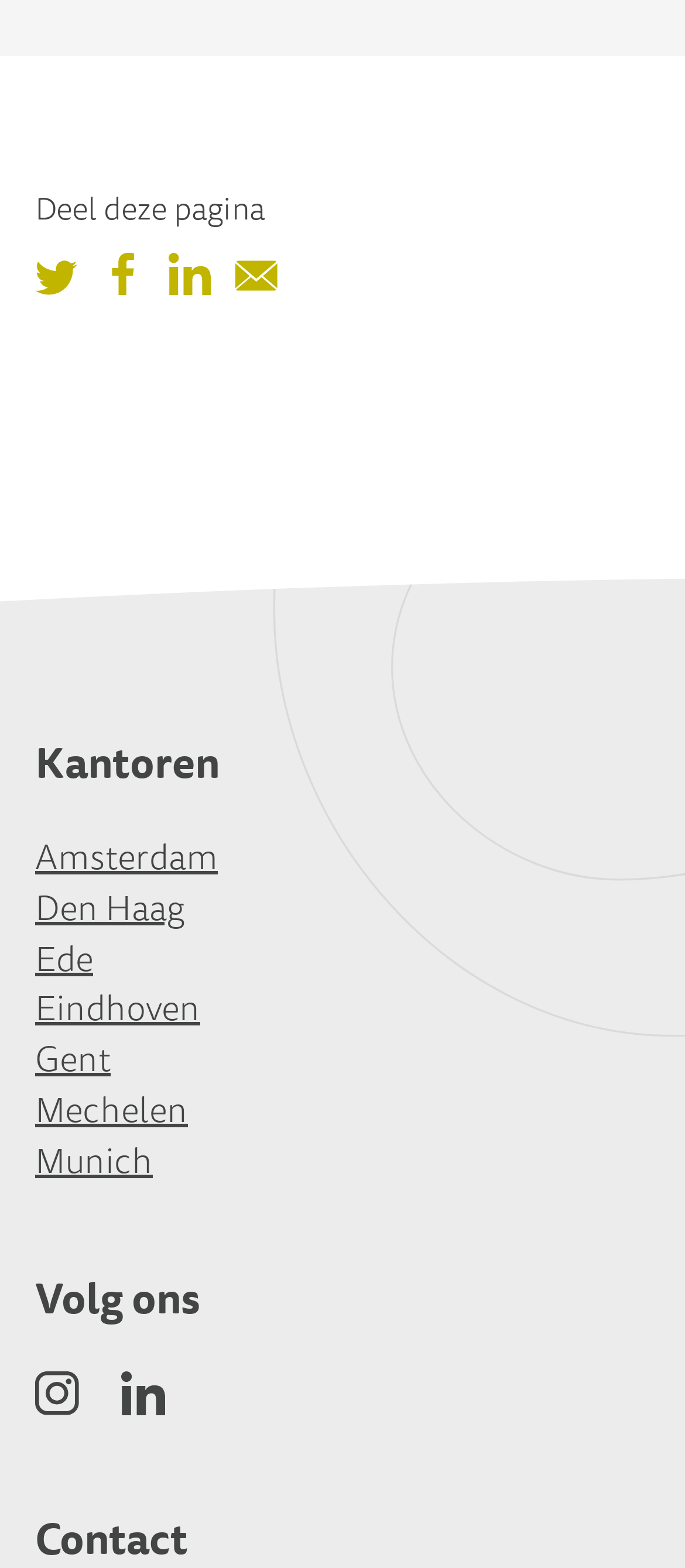Please locate the bounding box coordinates of the element that should be clicked to achieve the given instruction: "Share on Twitter".

[0.051, 0.176, 0.138, 0.196]